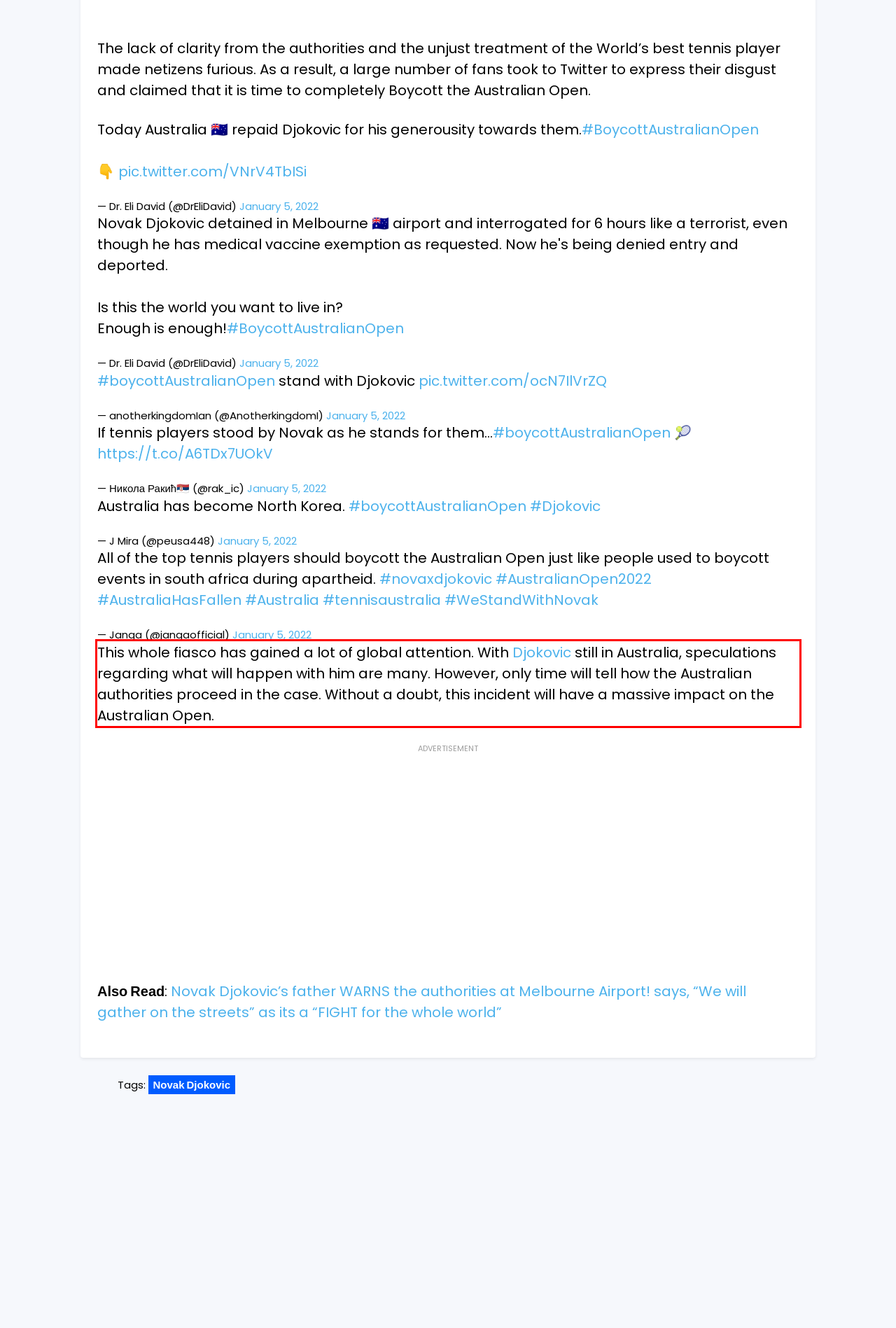Please look at the screenshot provided and find the red bounding box. Extract the text content contained within this bounding box.

This whole fiasco has gained a lot of global attention. With Djokovic still in Australia, speculations regarding what will happen with him are many. However, only time will tell how the Australian authorities proceed in the case. Without a doubt, this incident will have a massive impact on the Australian Open.